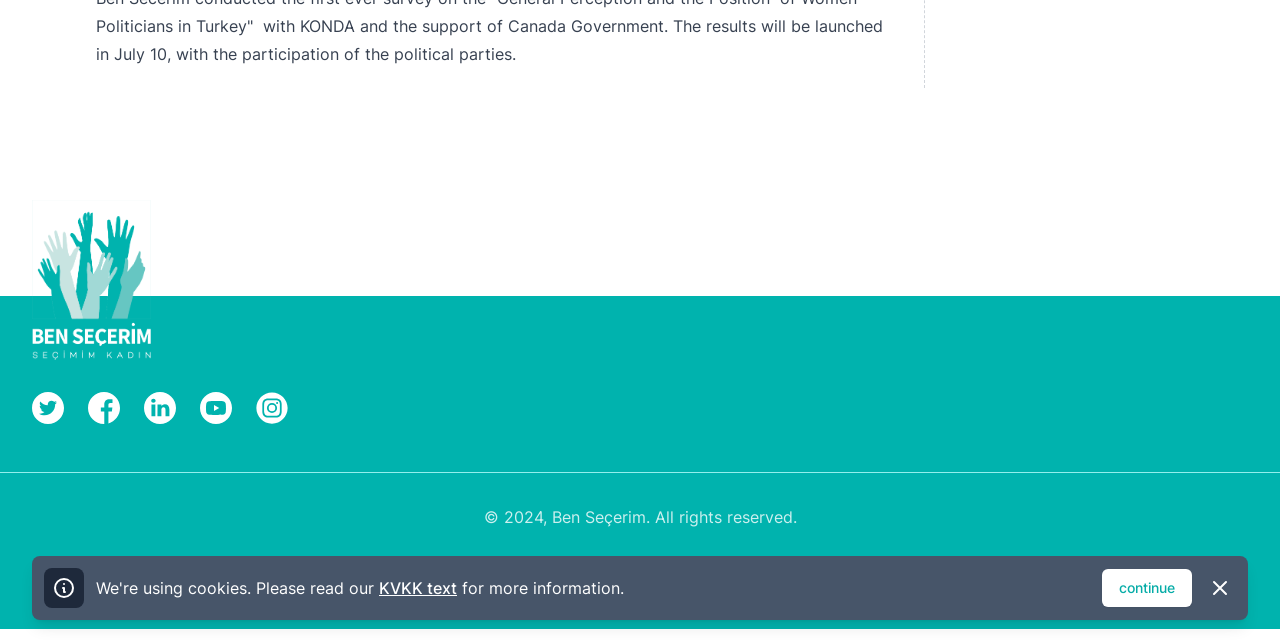Identify the bounding box for the described UI element. Provide the coordinates in (top-left x, top-left y, bottom-right x, bottom-right y) format with values ranging from 0 to 1: KVKK text

[0.296, 0.9, 0.357, 0.938]